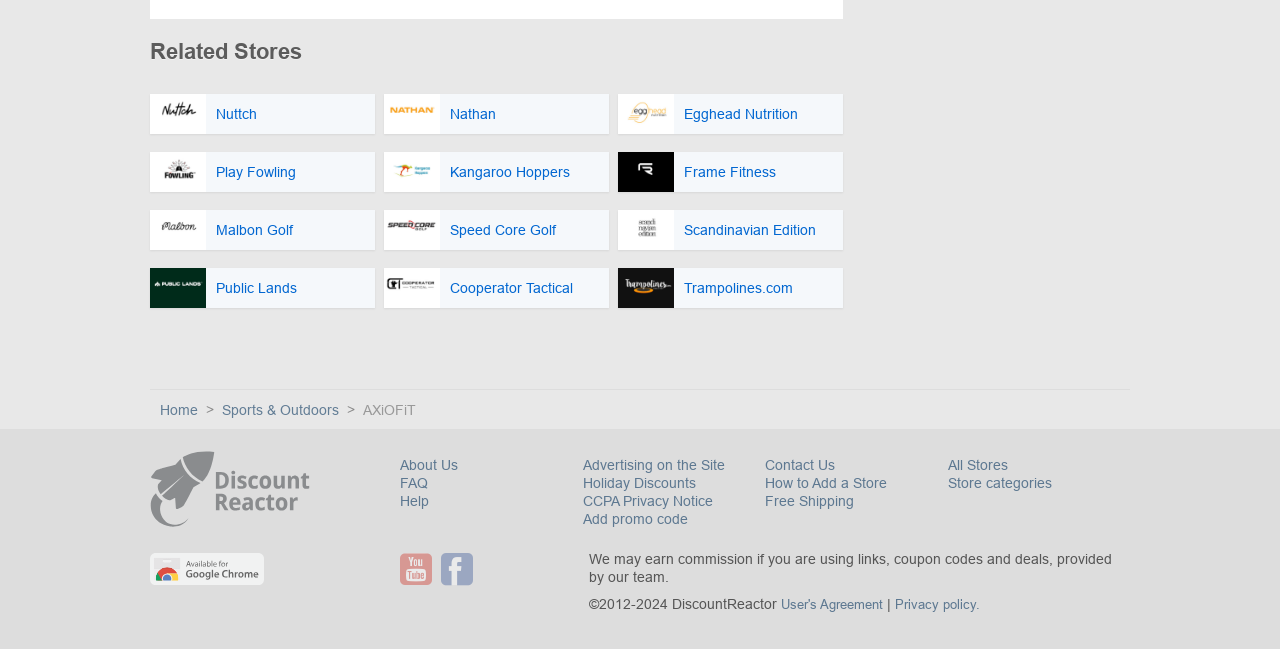Please give a short response to the question using one word or a phrase:
What is the name of the first store listed?

Nuttch